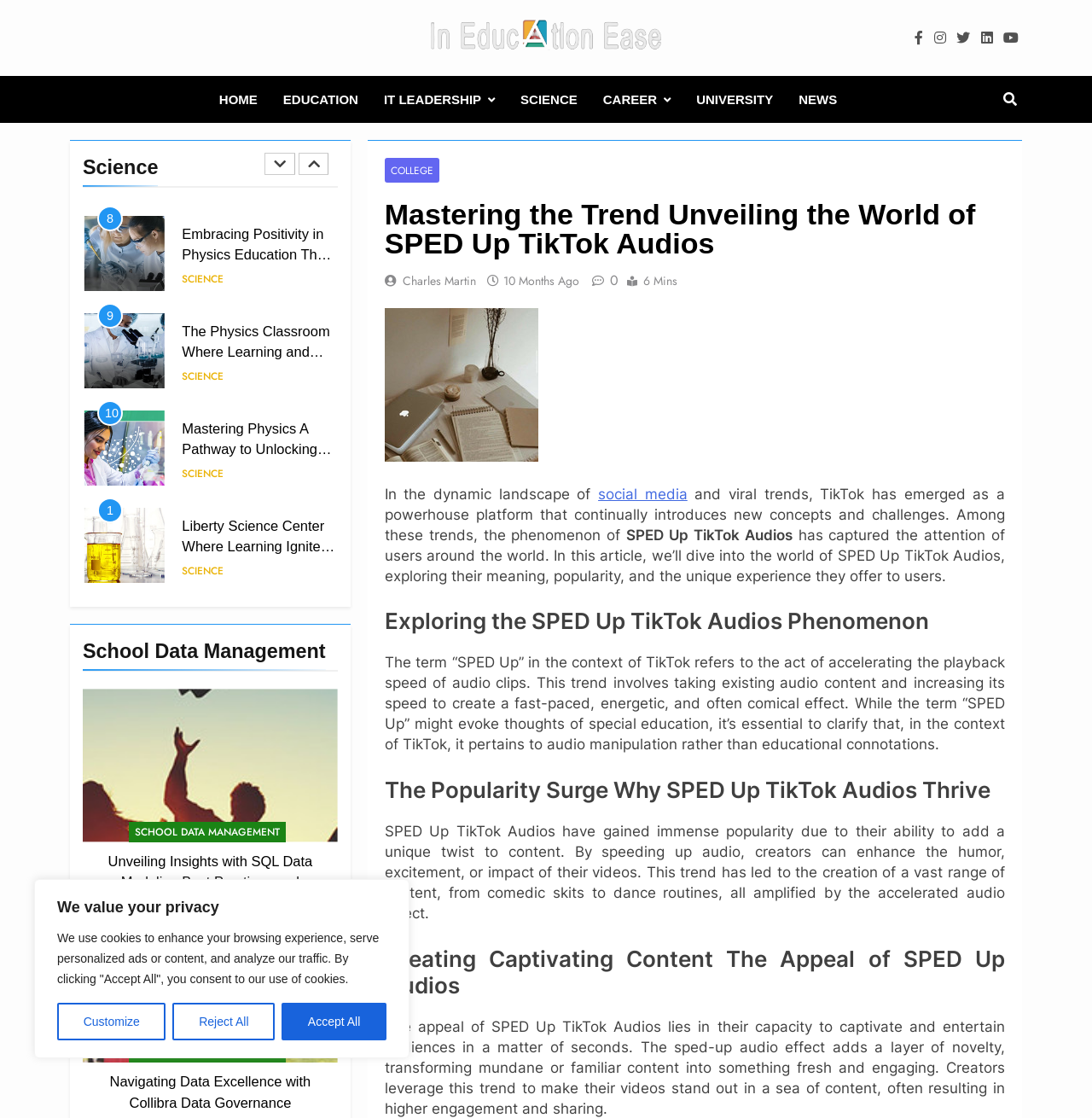What is the purpose of the 'SPED Up' trend on TikTok?
Using the information from the image, provide a comprehensive answer to the question.

According to the webpage's content, the 'SPED Up' trend on TikTok involves accelerating the playback speed of audio clips to create a fast-paced, energetic, and often comical effect, which is a form of audio manipulation.